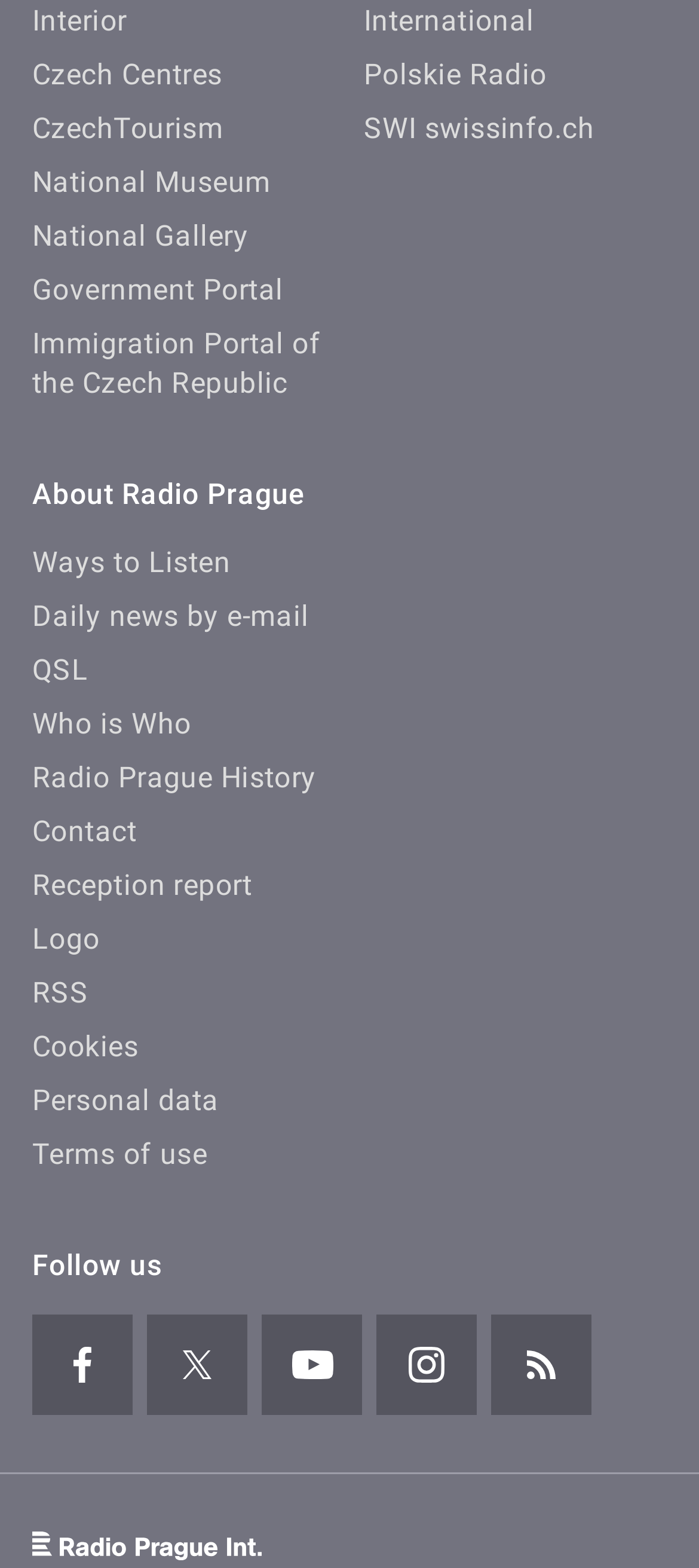Find and provide the bounding box coordinates for the UI element described here: "Polskie Radio". The coordinates should be given as four float numbers between 0 and 1: [left, top, right, bottom].

[0.521, 0.037, 0.783, 0.059]